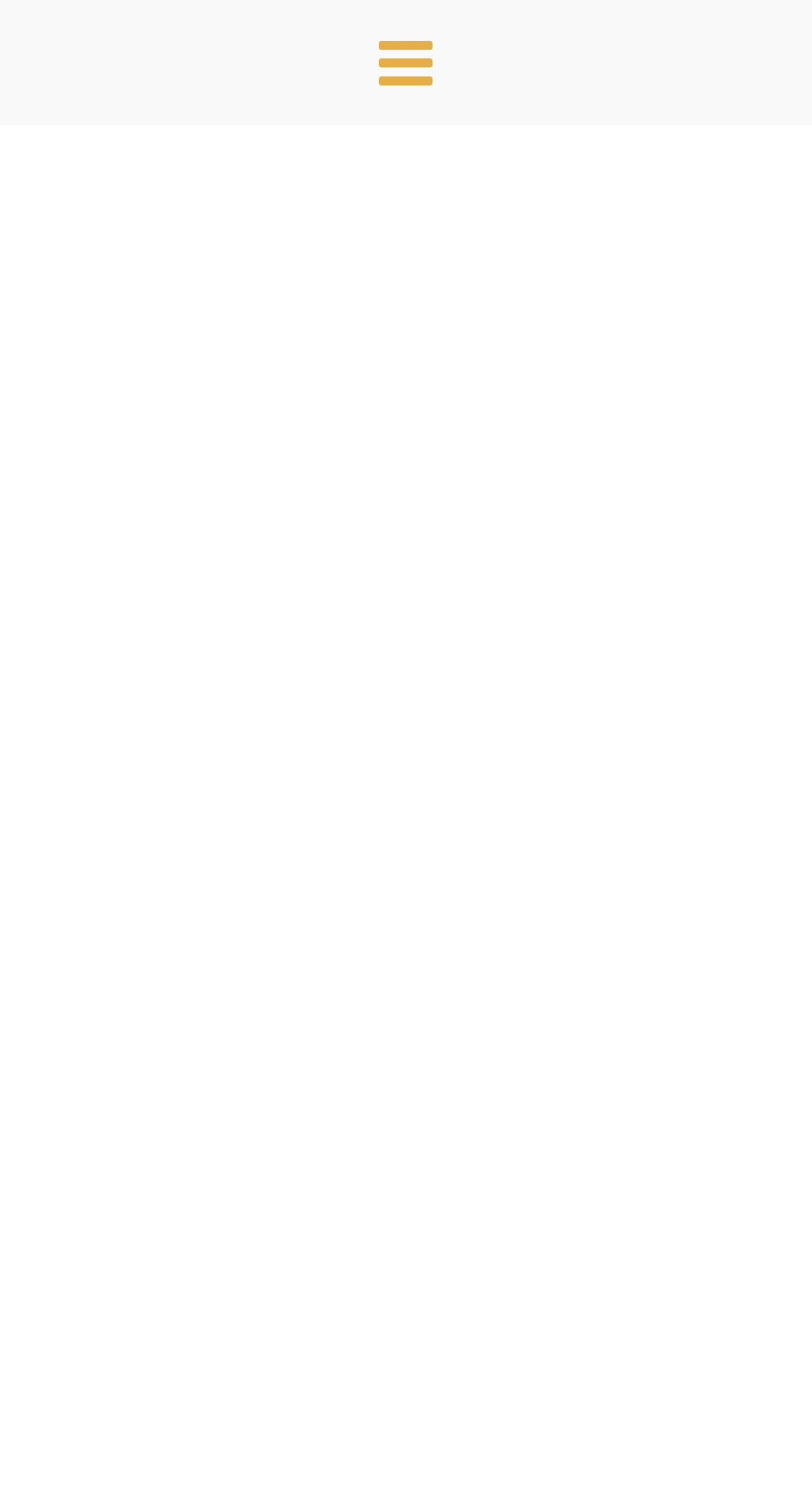Identify and extract the main heading of the webpage.

Slowing Down the Distracted Generation